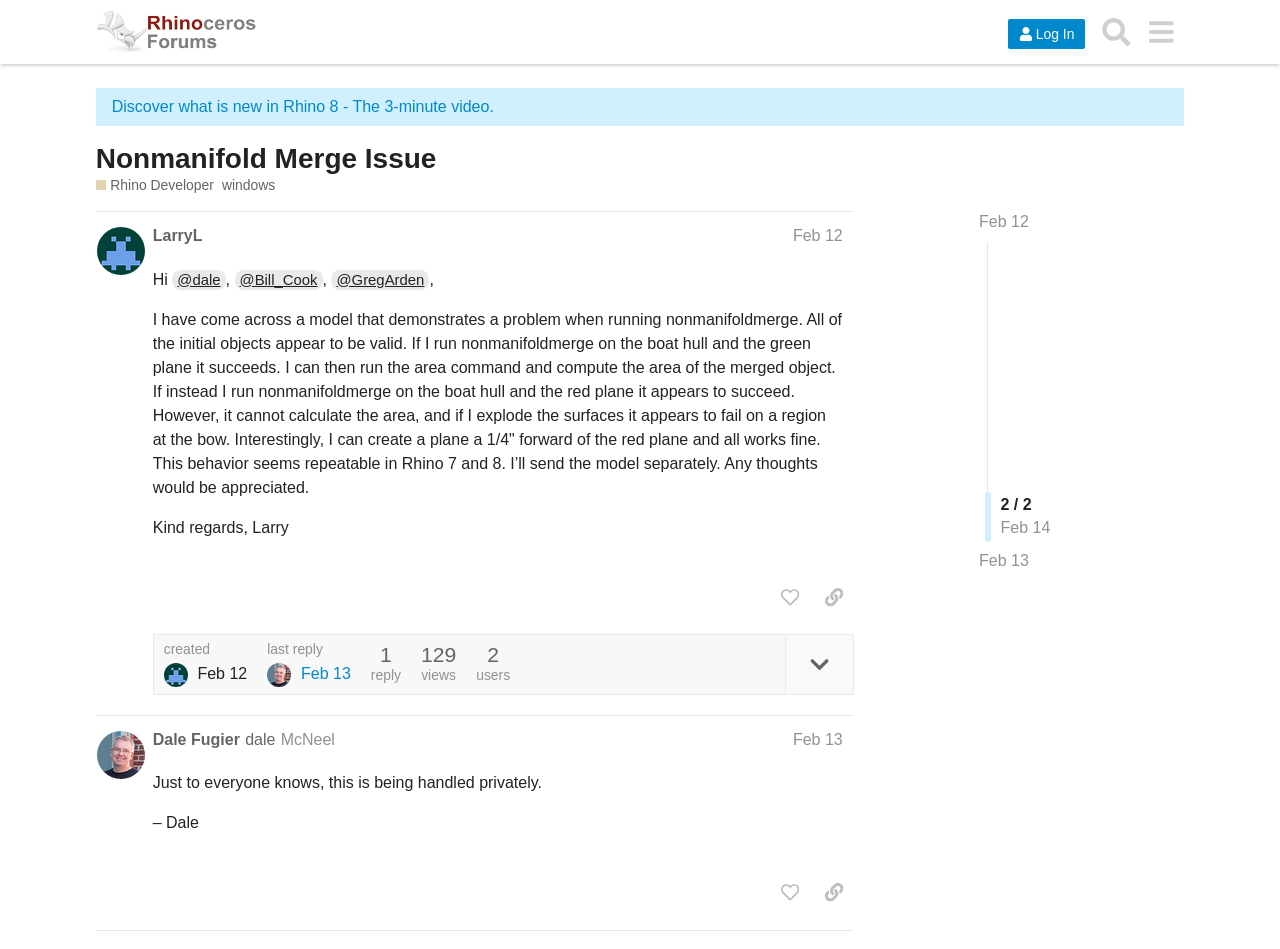Identify and extract the heading text of the webpage.

Nonmanifold Merge Issue